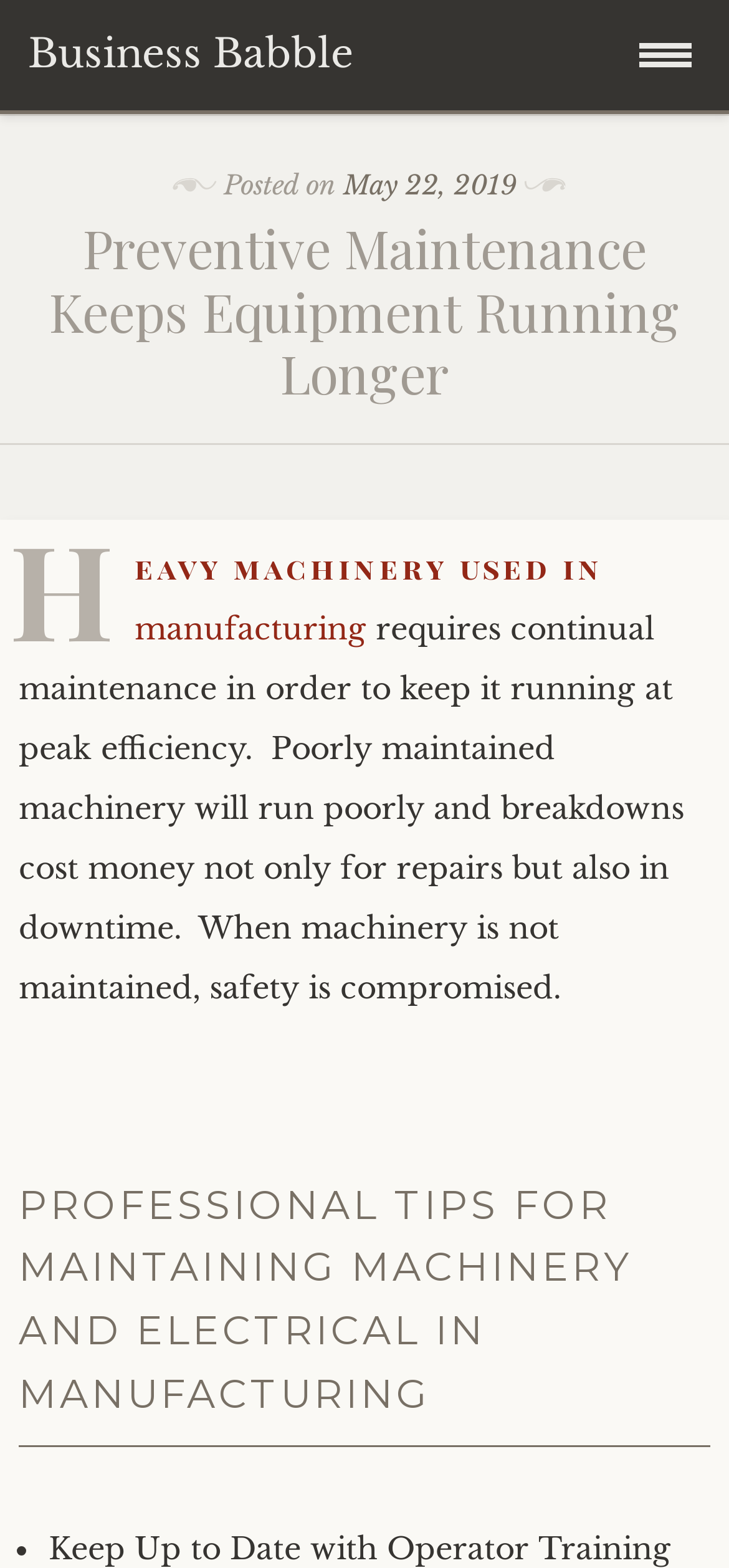Describe every aspect of the webpage comprehensively.

The webpage appears to be an article discussing the importance of preventive maintenance in manufacturing. At the top of the page, there is a button located near the right edge. Below the button, there is a section with the text "Posted on" followed by a link to the date "May 22, 2019". 

The main heading of the article, "Preventive Maintenance Keeps Equipment Running Longer", is prominently displayed across the top of the page. Below the heading, there is a link to the text "Heavy machinery used in manufacturing", which is followed by a paragraph of text that explains the importance of maintenance in preventing machinery breakdowns and ensuring safety.

Further down the page, there is a subheading "PROFESSIONAL TIPS FOR MAINTAINING MACHINERY AND ELECTRICAL IN MANUFACTURING" that spans almost the entire width of the page. Below this subheading, there is a section of text that provides a tip for maintaining machinery, specifically the importance of keeping up to date with operator training. This section is located near the bottom of the page.